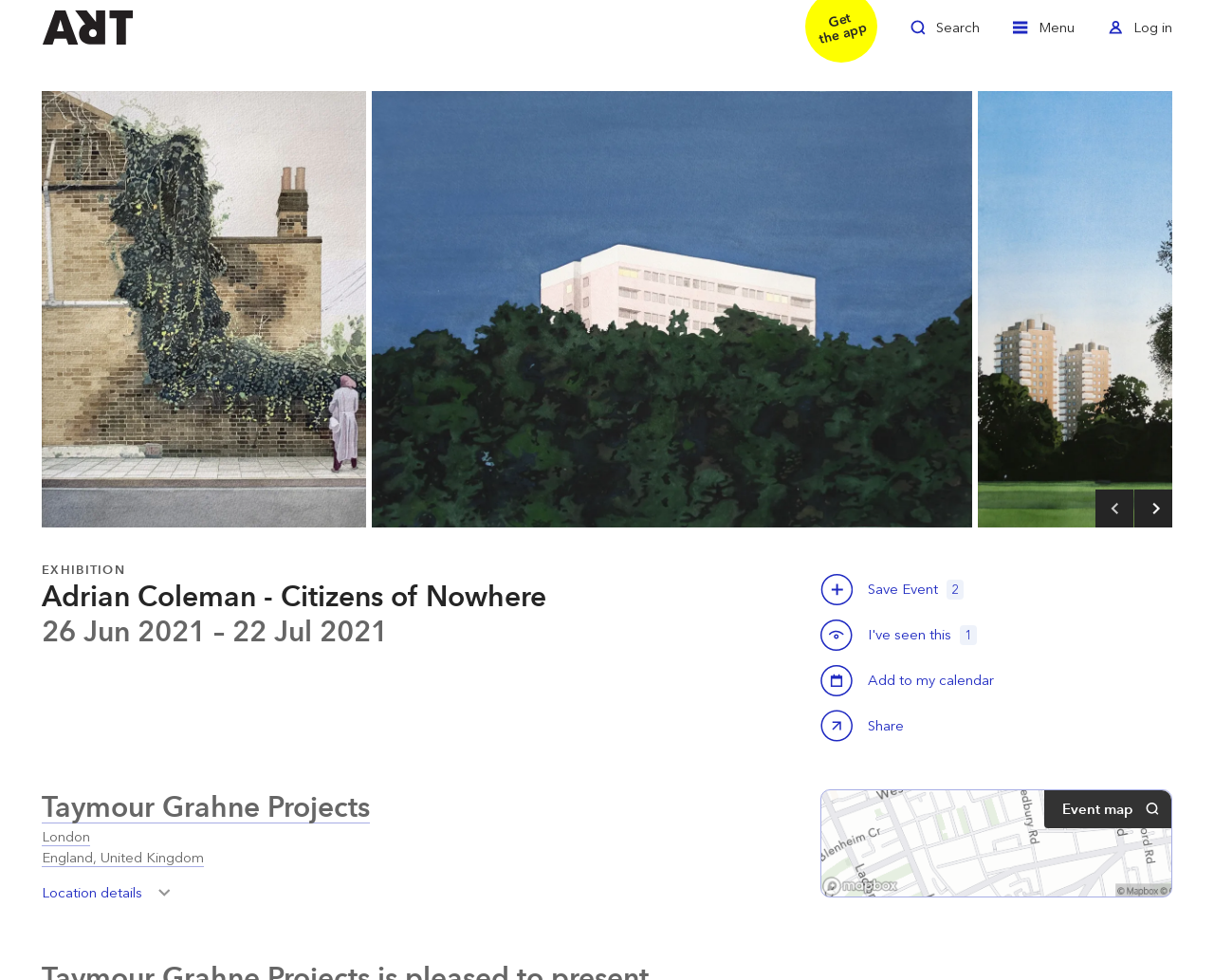Answer the question below with a single word or a brief phrase: 
What is the event date range?

26 Jun 2021 – 22 Jul 2021